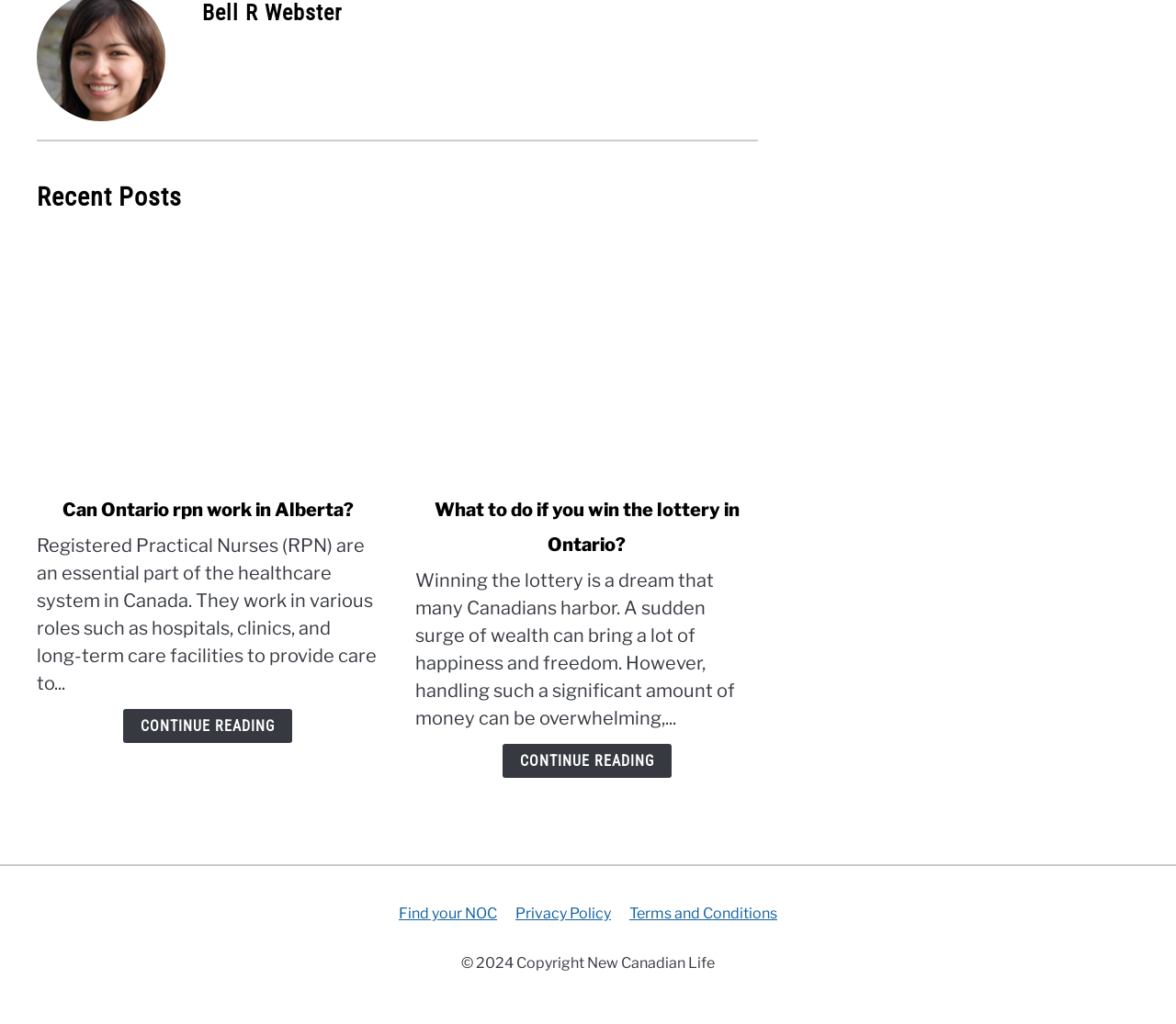Please give the bounding box coordinates of the area that should be clicked to fulfill the following instruction: "View Privacy Policy". The coordinates should be in the format of four float numbers from 0 to 1, i.e., [left, top, right, bottom].

[0.438, 0.883, 0.52, 0.9]